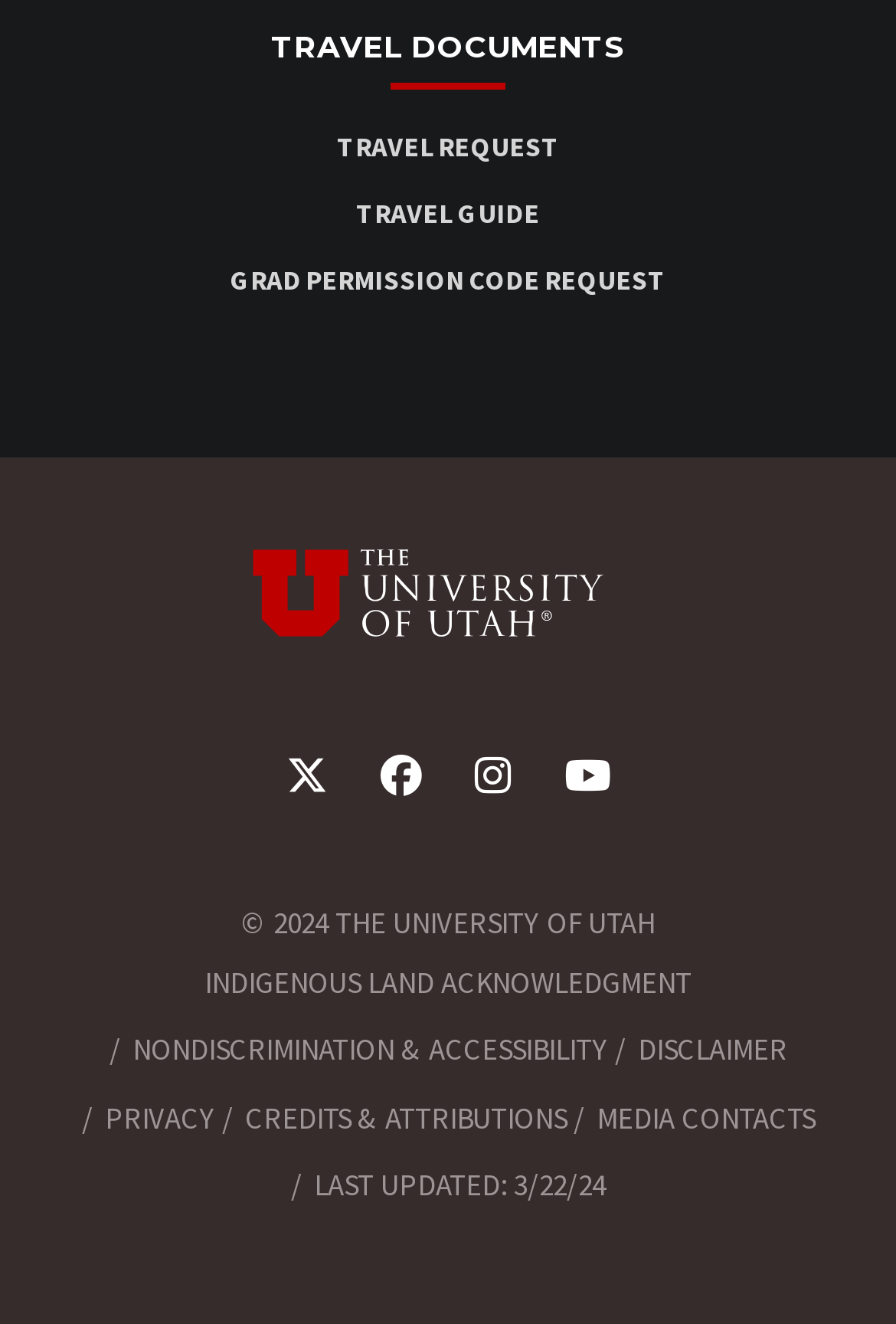Identify the coordinates of the bounding box for the element described below: "Credits & Attributions". Return the coordinates as four float numbers between 0 and 1: [left, top, right, bottom].

[0.273, 0.83, 0.632, 0.859]